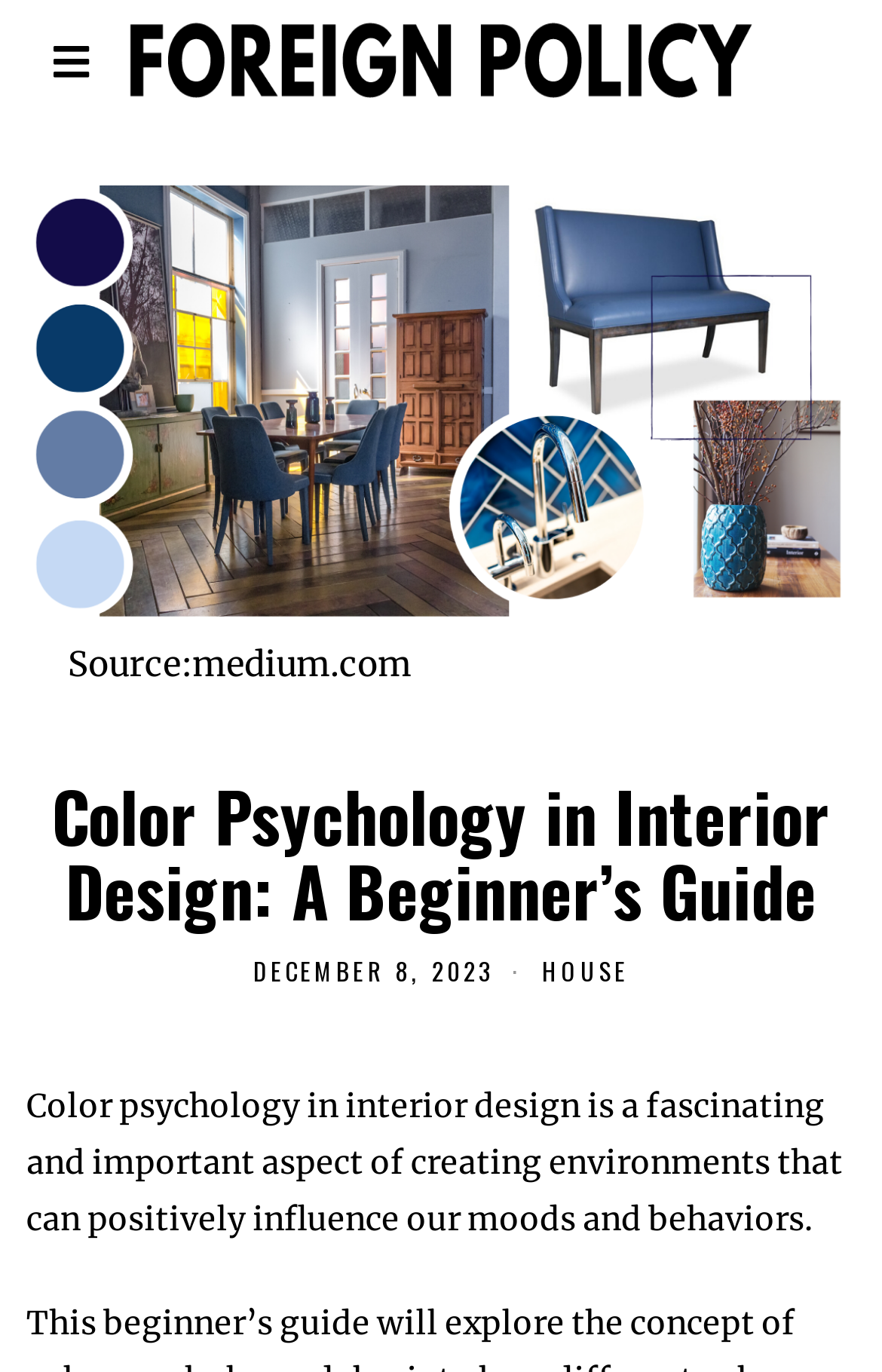What category does the article belong to? Look at the image and give a one-word or short phrase answer.

HOUSE